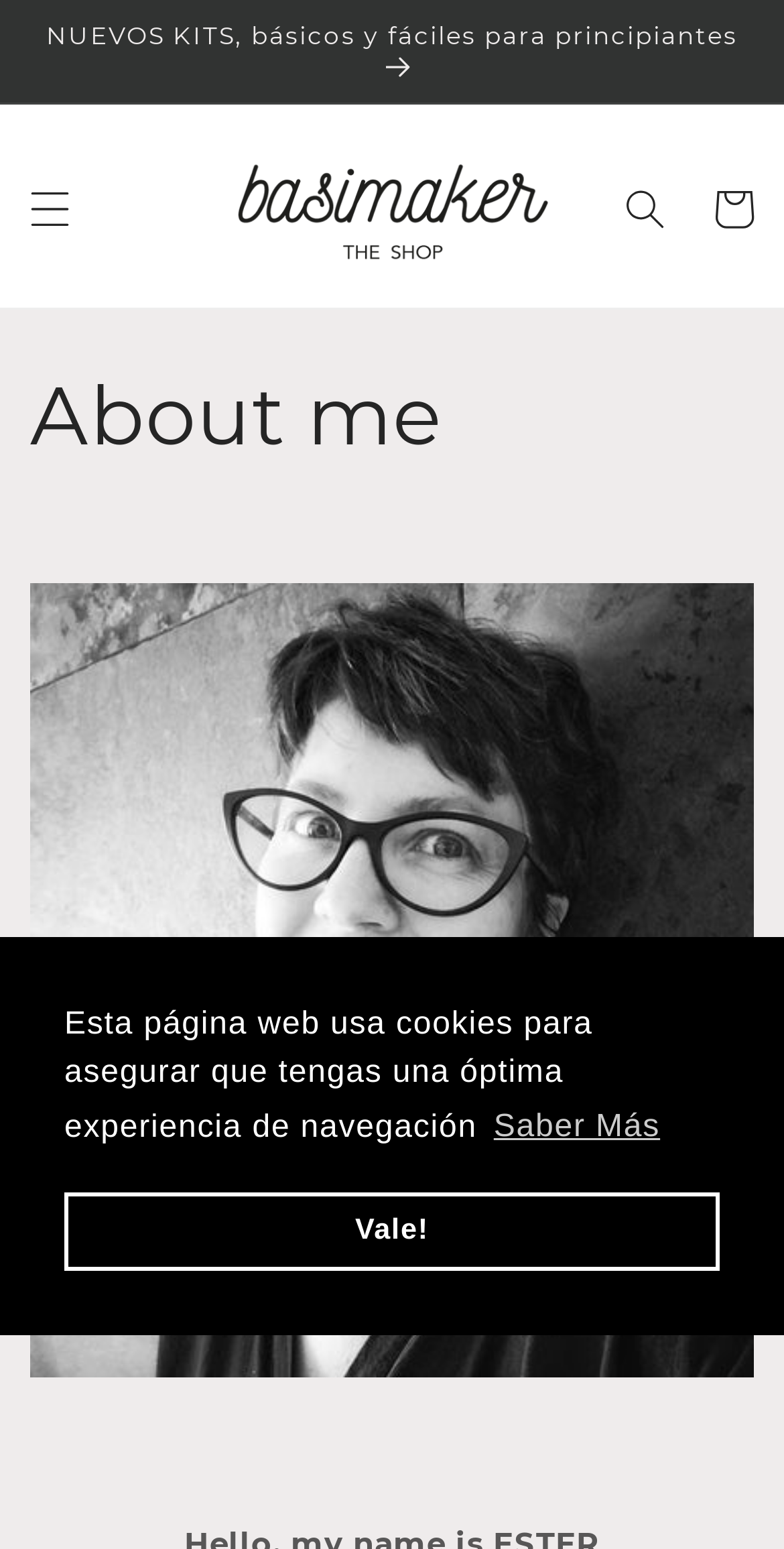What is the name of the section below the navigation menu?
Examine the screenshot and reply with a single word or phrase.

About me